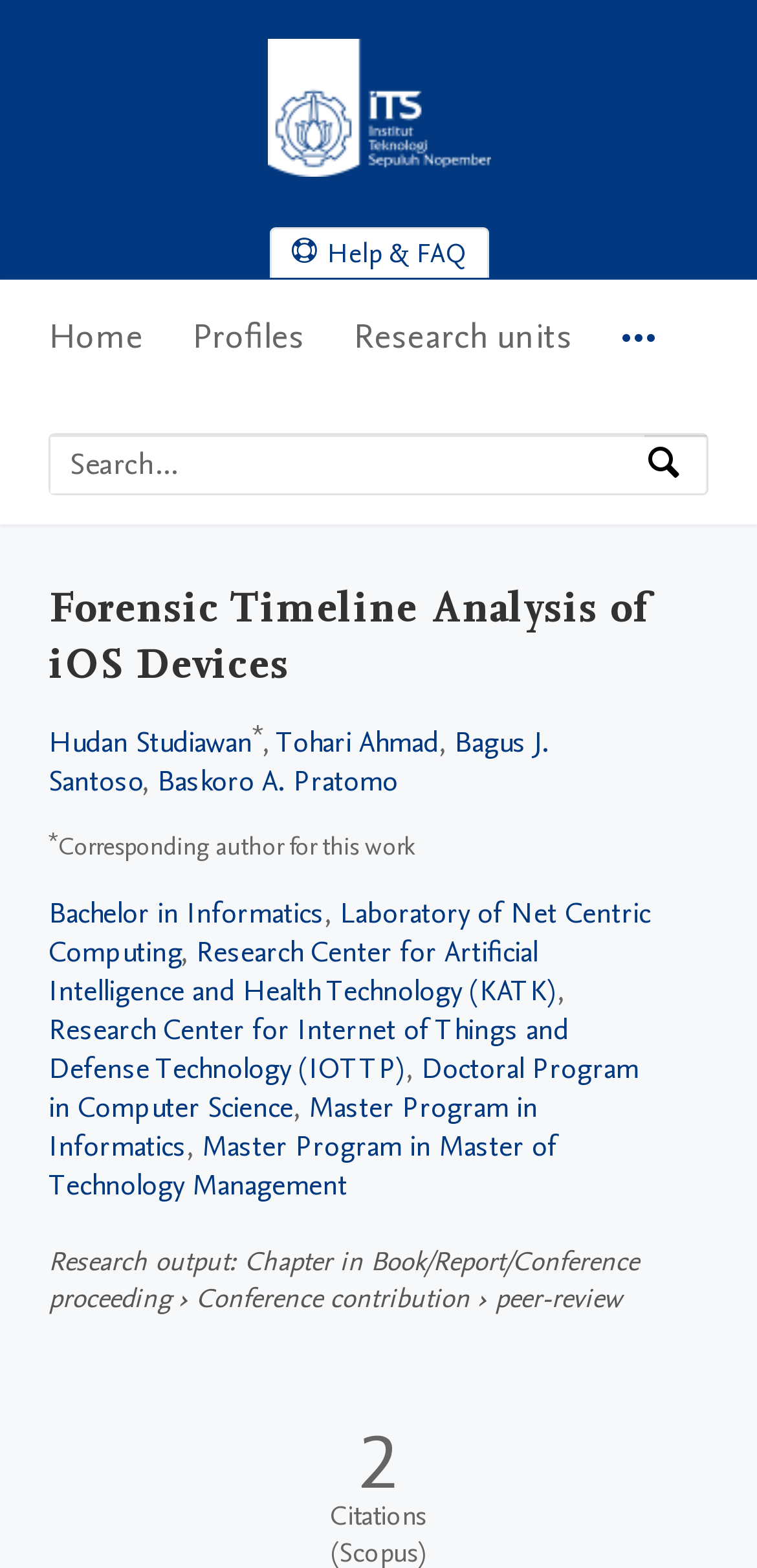Please find the bounding box coordinates of the element that must be clicked to perform the given instruction: "Get help and FAQ". The coordinates should be four float numbers from 0 to 1, i.e., [left, top, right, bottom].

[0.358, 0.146, 0.642, 0.177]